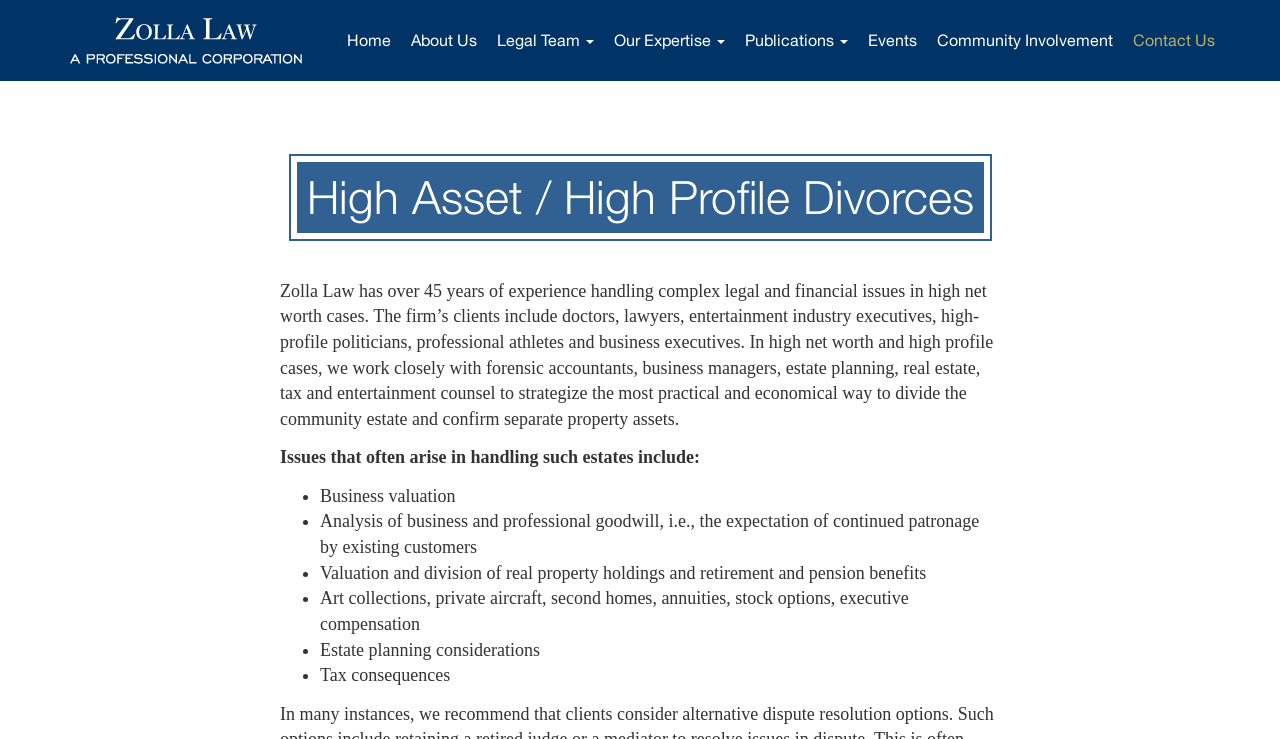Locate the UI element described by Home and provide its bounding box coordinates. Use the format (top-left x, top-left y, bottom-right x, bottom-right y) with all values as floating point numbers between 0 and 1.

[0.263, 0.0, 0.313, 0.11]